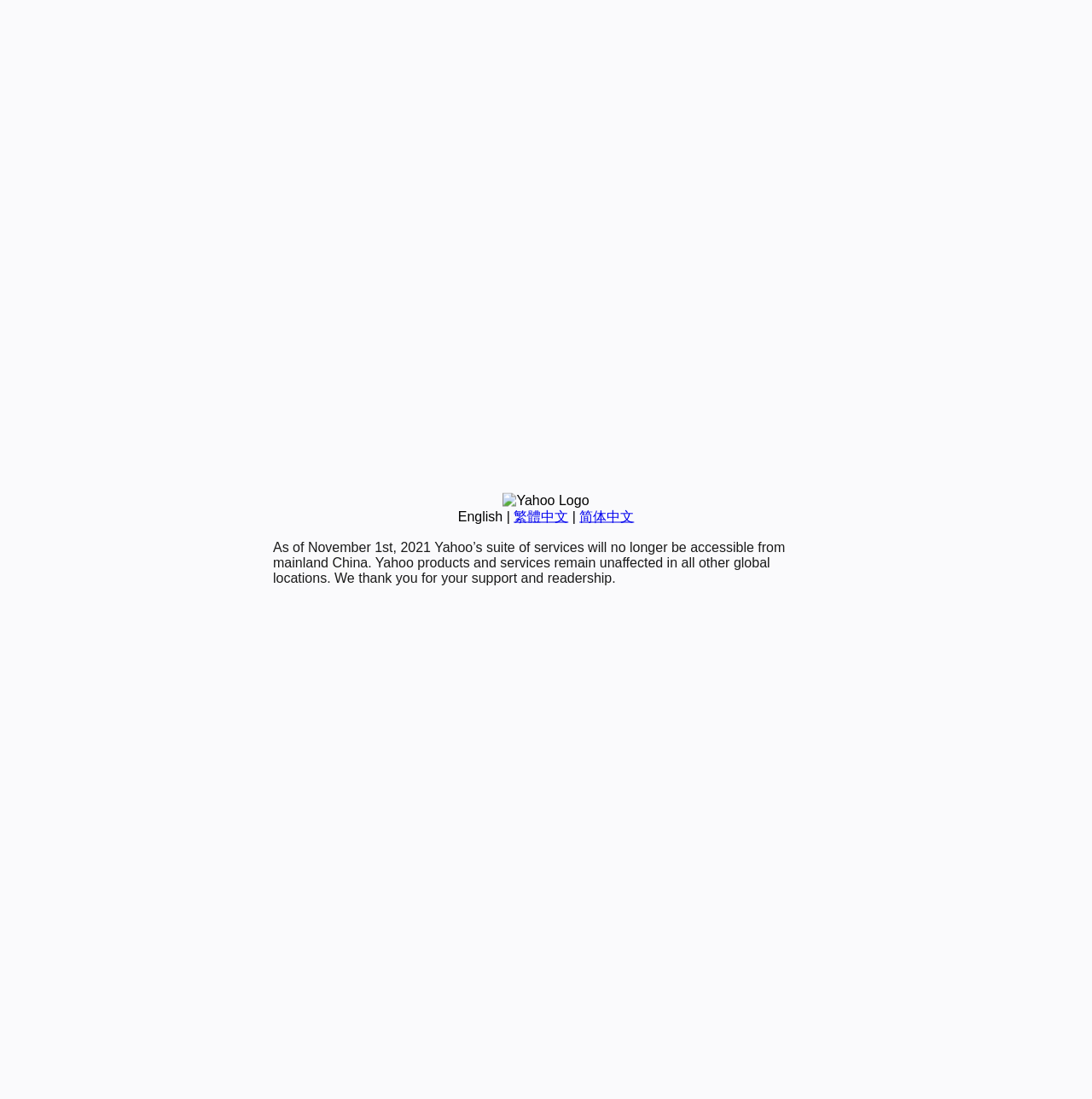Locate the bounding box coordinates of the UI element described by: "简体中文". Provide the coordinates as four float numbers between 0 and 1, formatted as [left, top, right, bottom].

[0.531, 0.463, 0.581, 0.476]